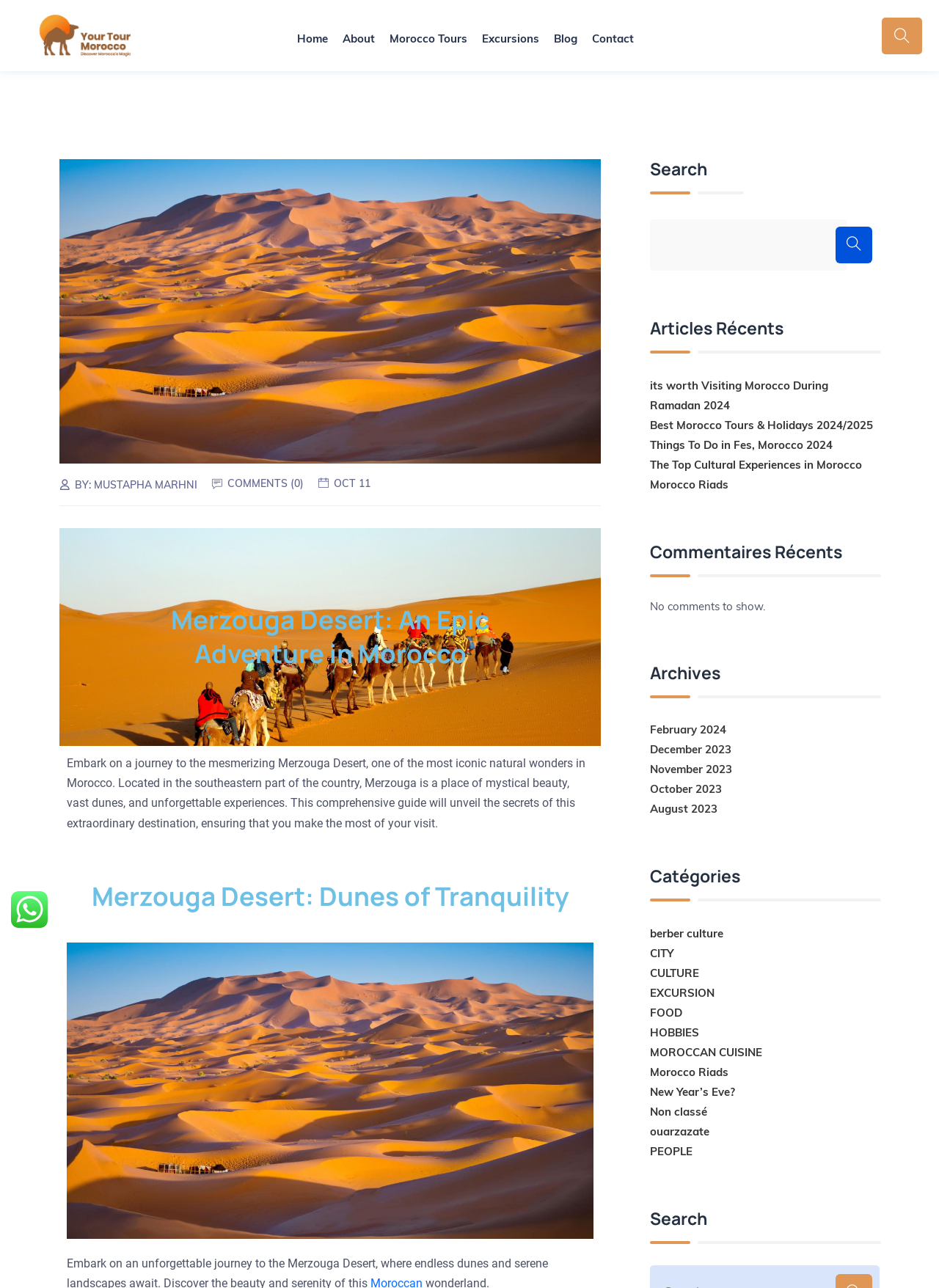Answer the following inquiry with a single word or phrase:
How many recent articles are listed on this webpage?

5